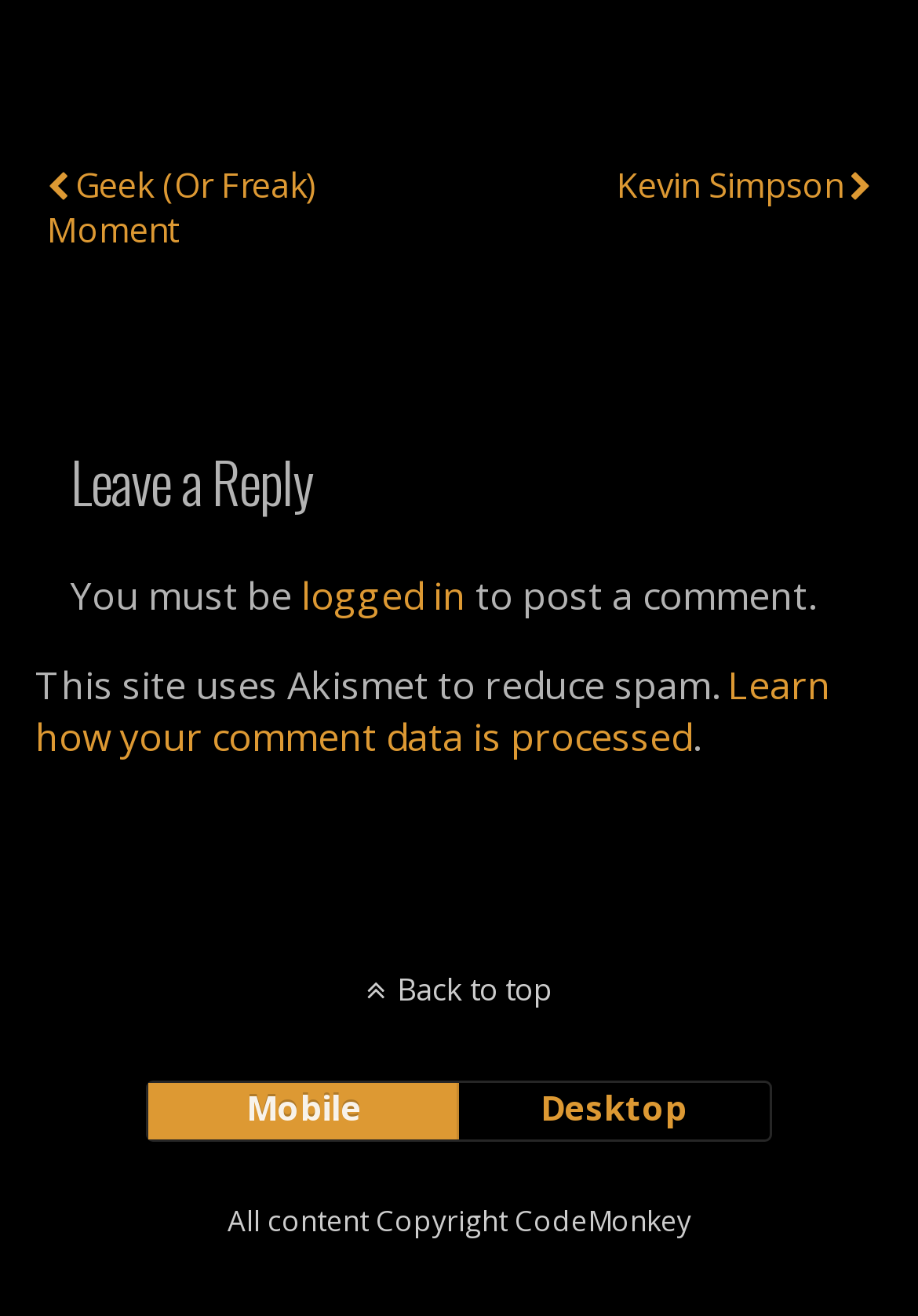Given the element description Kevin Simpson, predict the bounding box coordinates for the UI element in the webpage screenshot. The format should be (top-left x, top-left y, bottom-right x, bottom-right y), and the values should be between 0 and 1.

[0.509, 0.109, 0.949, 0.171]